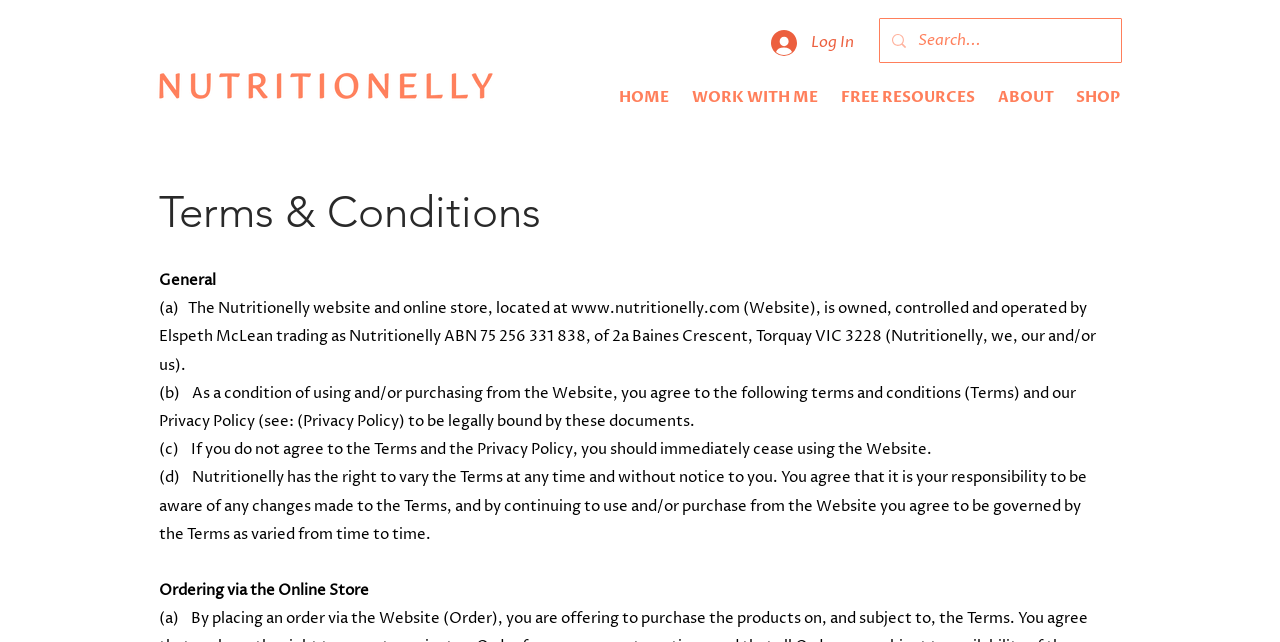Please locate the bounding box coordinates of the element that should be clicked to complete the given instruction: "Search for something".

[0.717, 0.03, 0.843, 0.097]